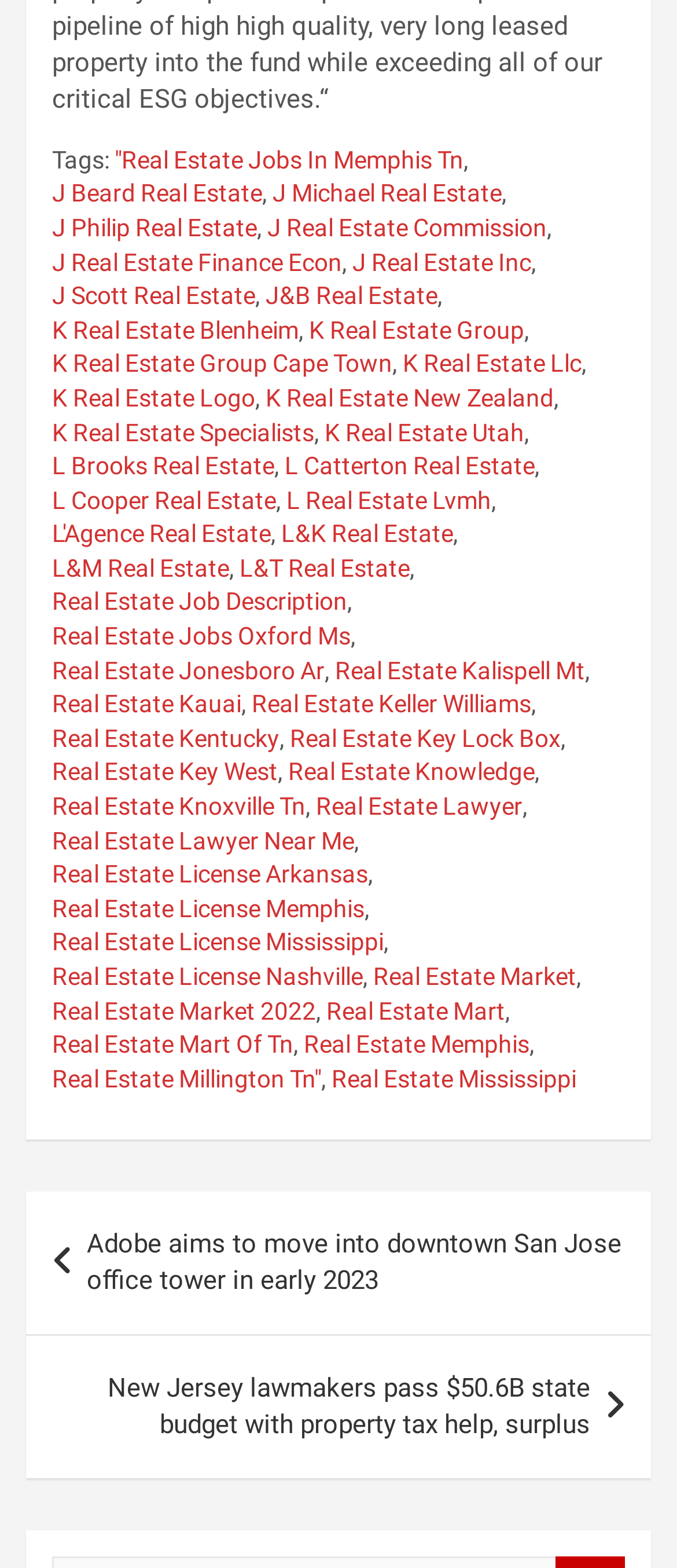Identify the bounding box coordinates of the region that should be clicked to execute the following instruction: "Click on 'J Beard Real Estate'".

[0.077, 0.113, 0.387, 0.135]